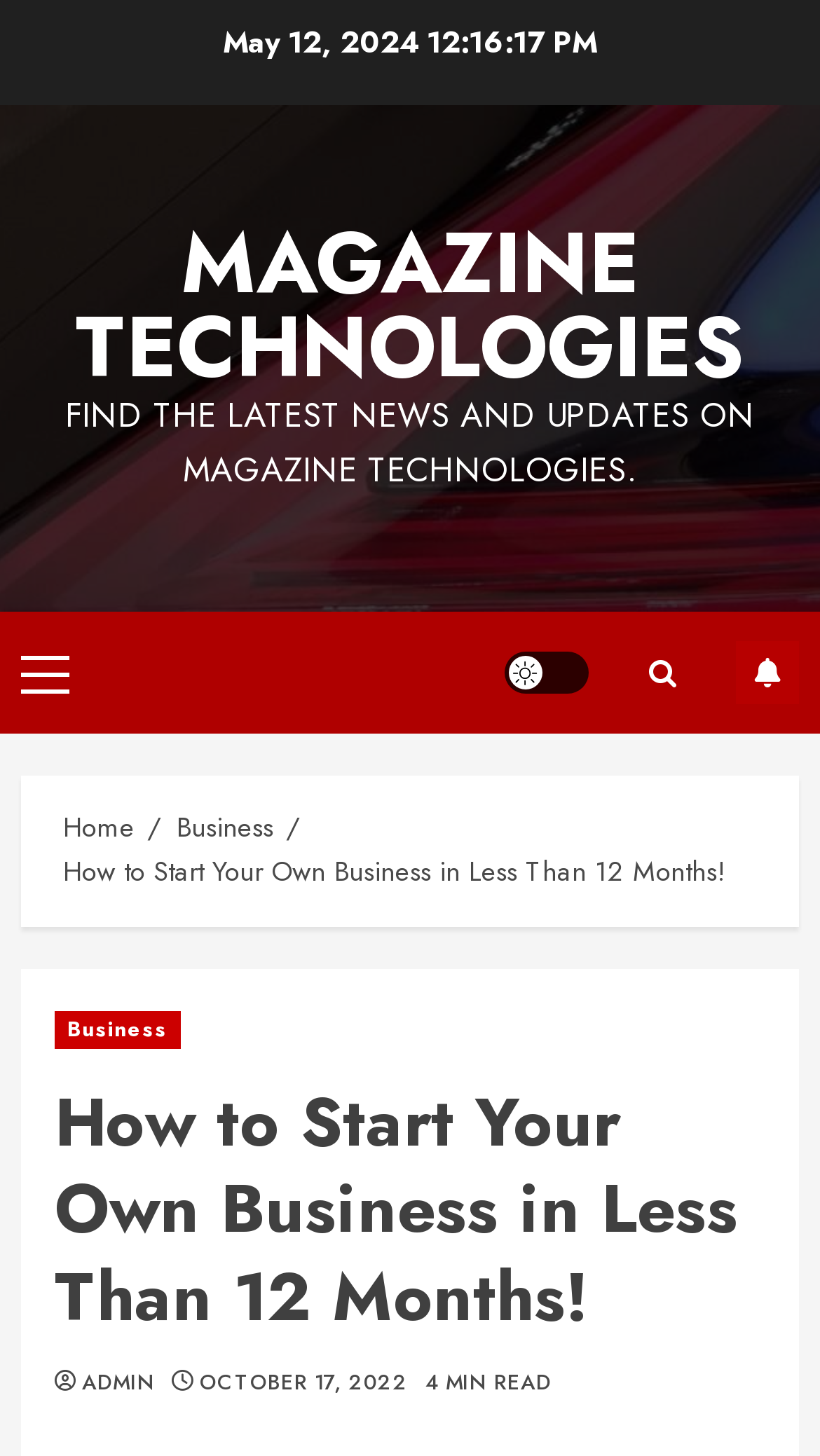Using the given description, provide the bounding box coordinates formatted as (top-left x, top-left y, bottom-right x, bottom-right y), with all values being floating point numbers between 0 and 1. Description: October 17, 2022

[0.244, 0.939, 0.497, 0.959]